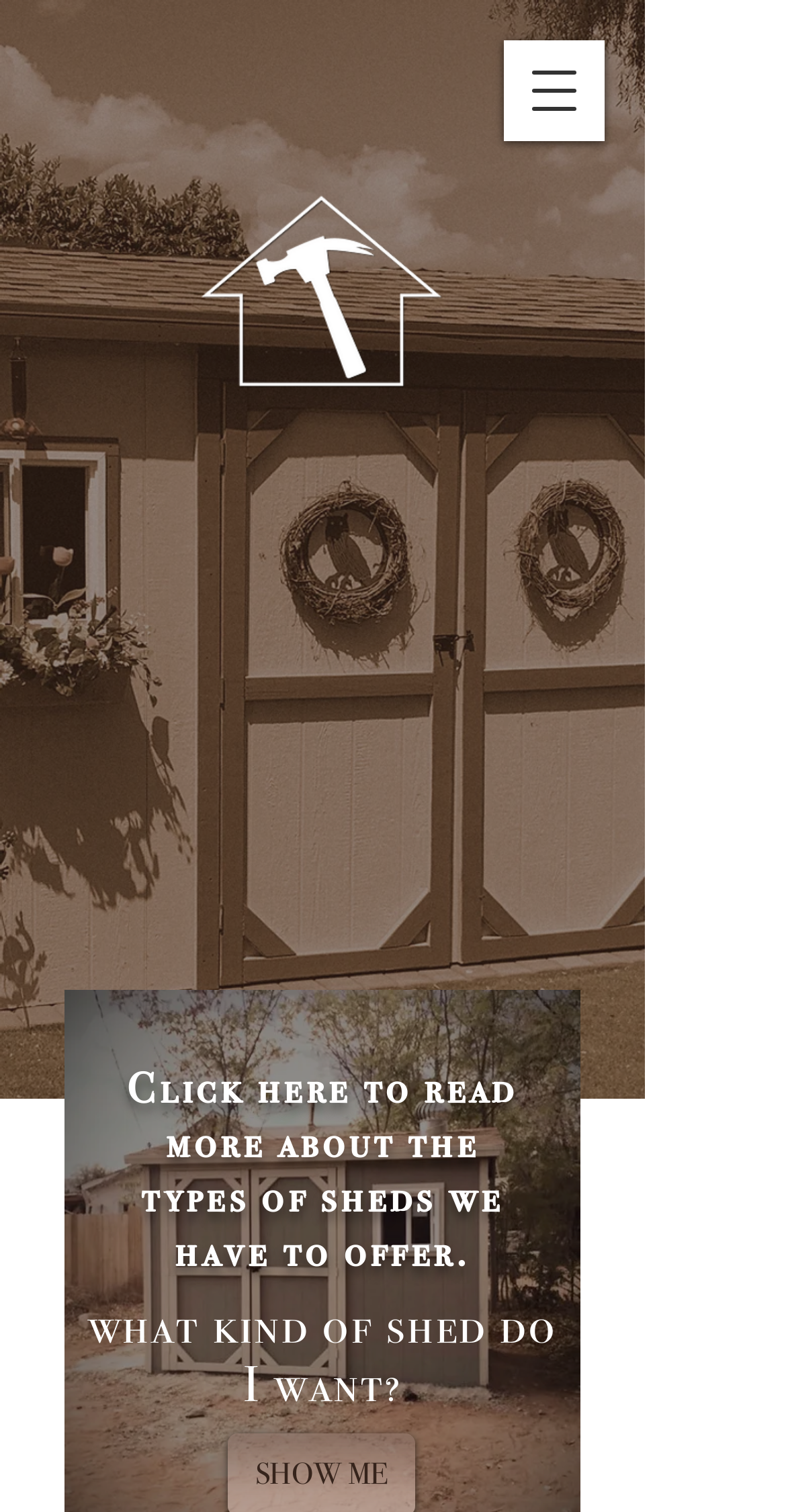Generate a thorough explanation of the webpage's elements.

The webpage is about Quality Storage Shed, a company that builds custom storage sheds. At the top left corner, there is a logo image, "Logo-01.png", which is part of the navigation menu. Next to the logo, there is a button to open the navigation menu. 

The main heading, "Quality Storage Sheds", is located at the top center of the page, with a link to the same title below it. Below the main heading, there is a subheading, "Serving Arizona Since 2015", followed by a small empty space. 

Further down the page, there is a heading that invites users to read more about the types of sheds the company offers. At the very bottom of the page, there is another heading that asks "what kind of shed do I want?", which seems to be a call-to-action or a prompt for users to explore their options.